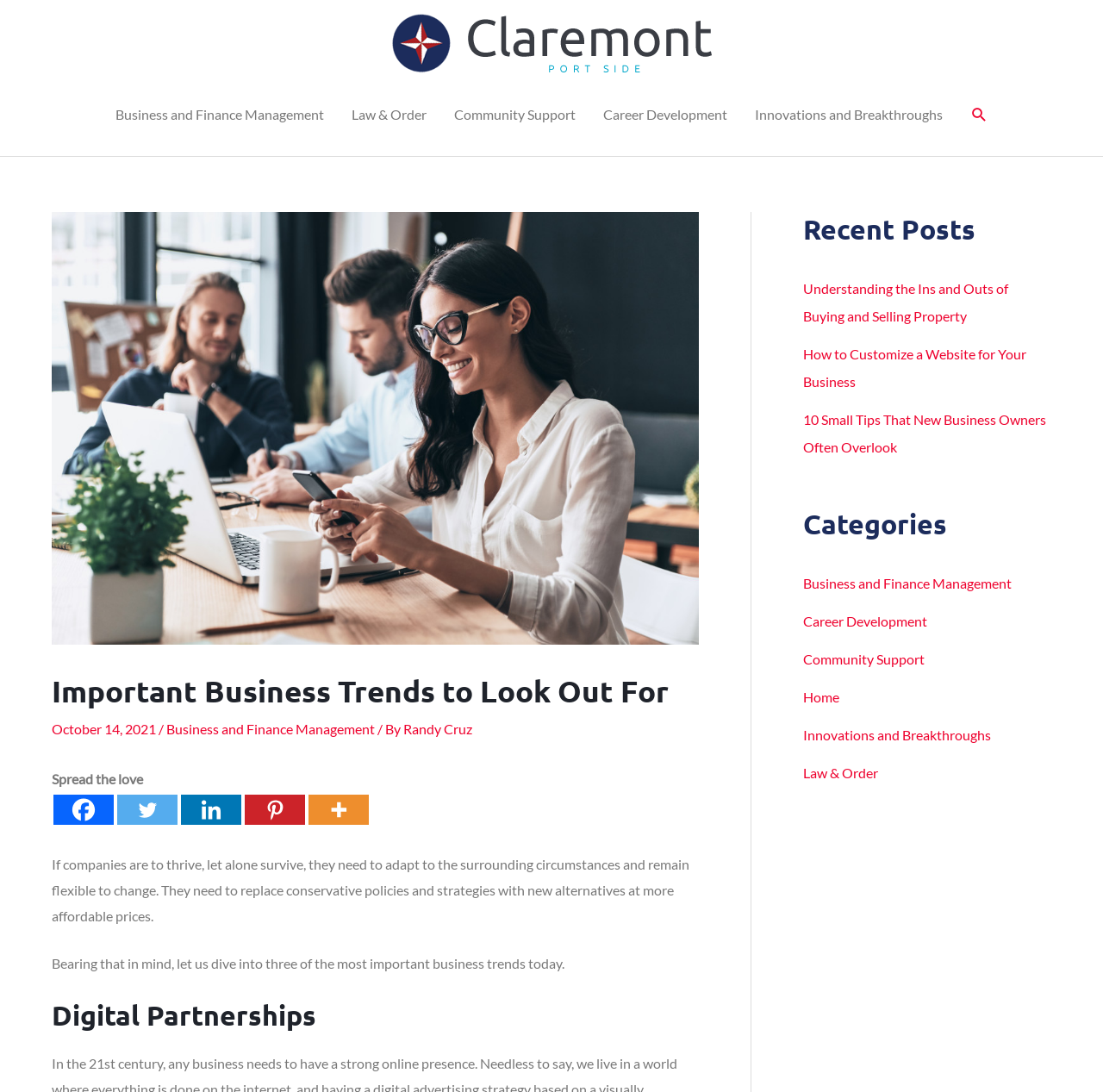Specify the bounding box coordinates of the area to click in order to execute this command: 'View recent posts'. The coordinates should consist of four float numbers ranging from 0 to 1, and should be formatted as [left, top, right, bottom].

[0.728, 0.252, 0.952, 0.429]